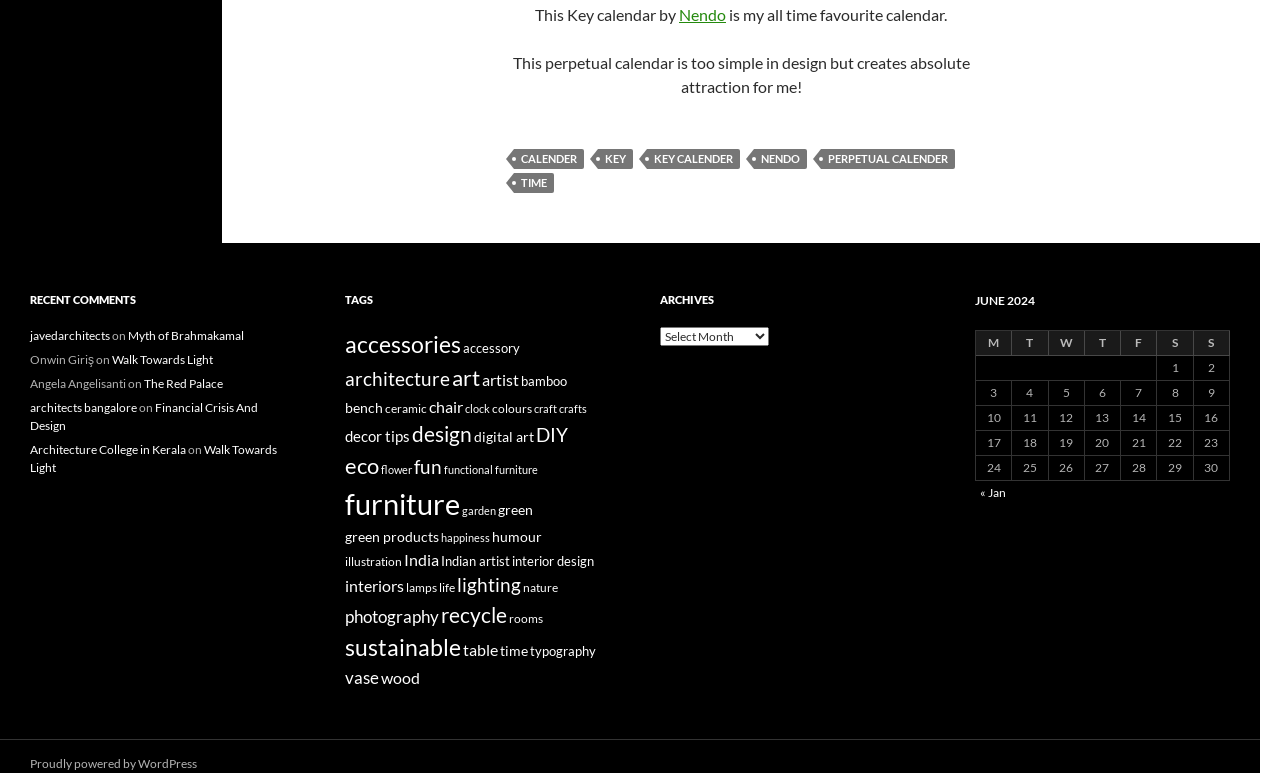Predict the bounding box coordinates of the area that should be clicked to accomplish the following instruction: "Select 'Archives' from the dropdown". The bounding box coordinates should consist of four float numbers between 0 and 1, i.e., [left, top, right, bottom].

[0.516, 0.423, 0.601, 0.448]